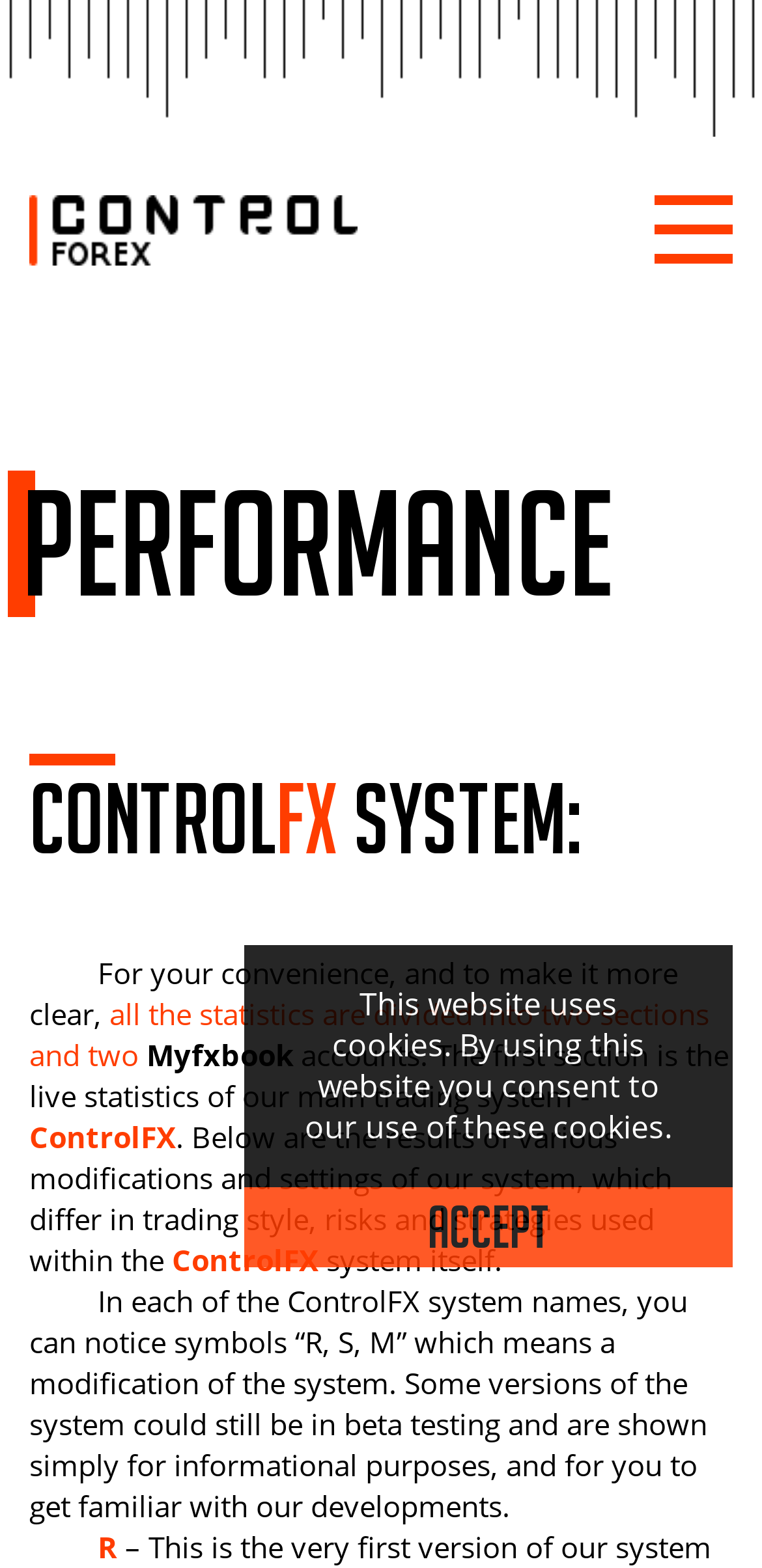Give a one-word or short phrase answer to this question: 
What is the main trading system of ControlFX?

Live statistics